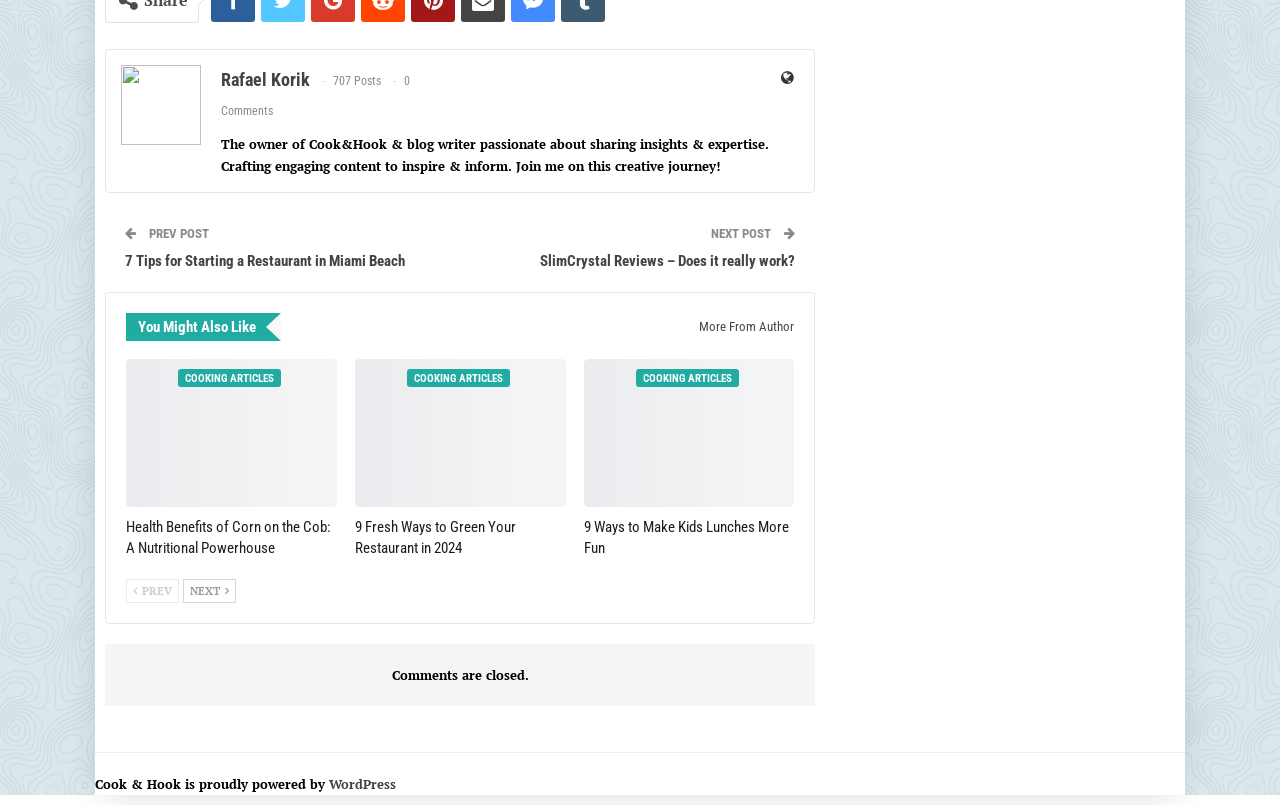Determine the bounding box coordinates for the clickable element required to fulfill the instruction: "Read the previous post". Provide the coordinates as four float numbers between 0 and 1, i.e., [left, top, right, bottom].

[0.114, 0.281, 0.163, 0.299]